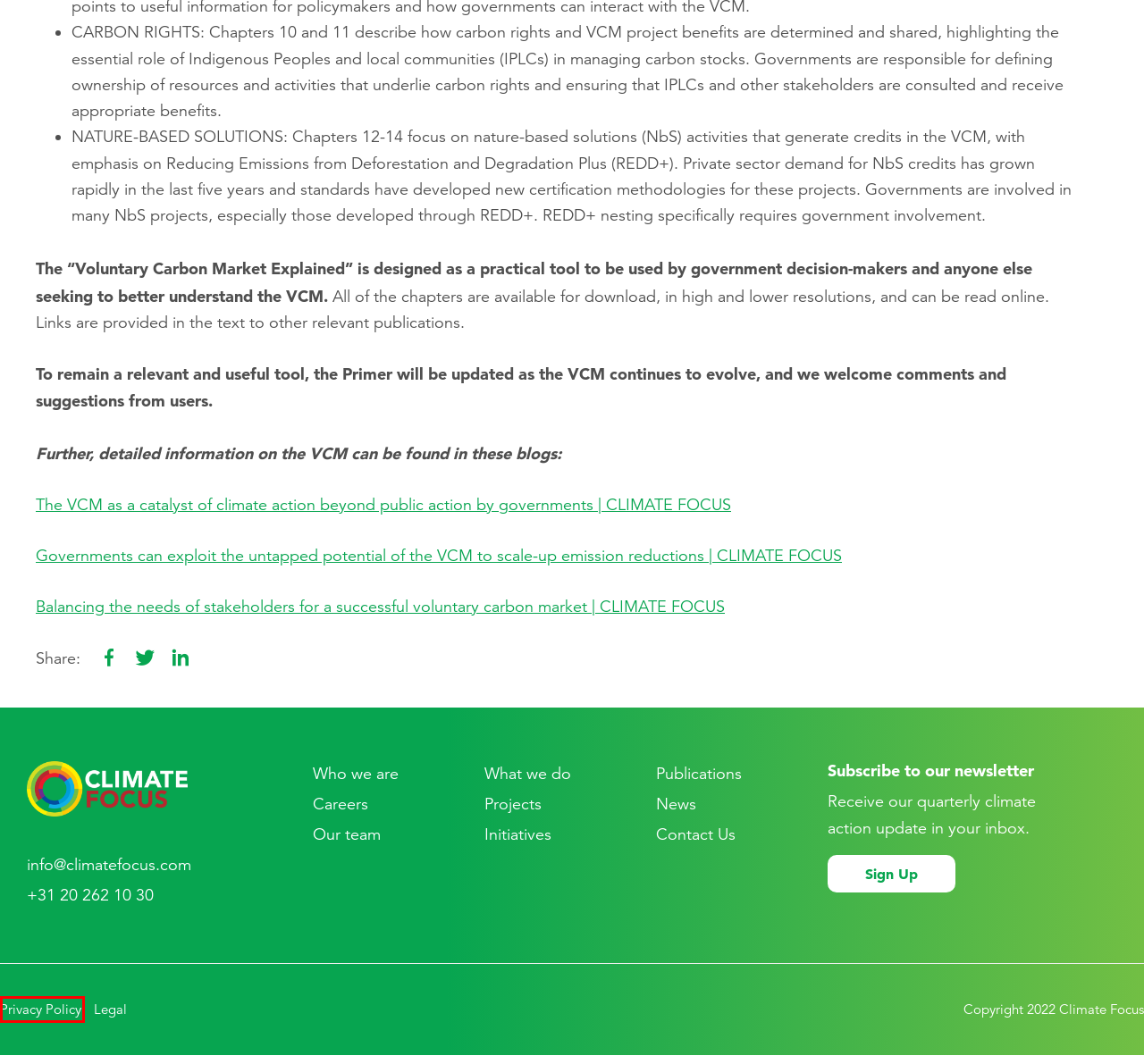Analyze the webpage screenshot with a red bounding box highlighting a UI element. Select the description that best matches the new webpage after clicking the highlighted element. Here are the options:
A. Our Team - Climate Focus
B. Balancing the needs of stakeholders for a successful voluntary carbon market - Climate Focus
C. Contact Us - Climate Focus
D. Privacy Policy - Climate Focus
E. Careers - Climate Focus
F. The VCM as a catalyst of climate action beyond public action by governments - Climate Focus
G. News - Climate Focus
H. What We Do - Climate Focus

D